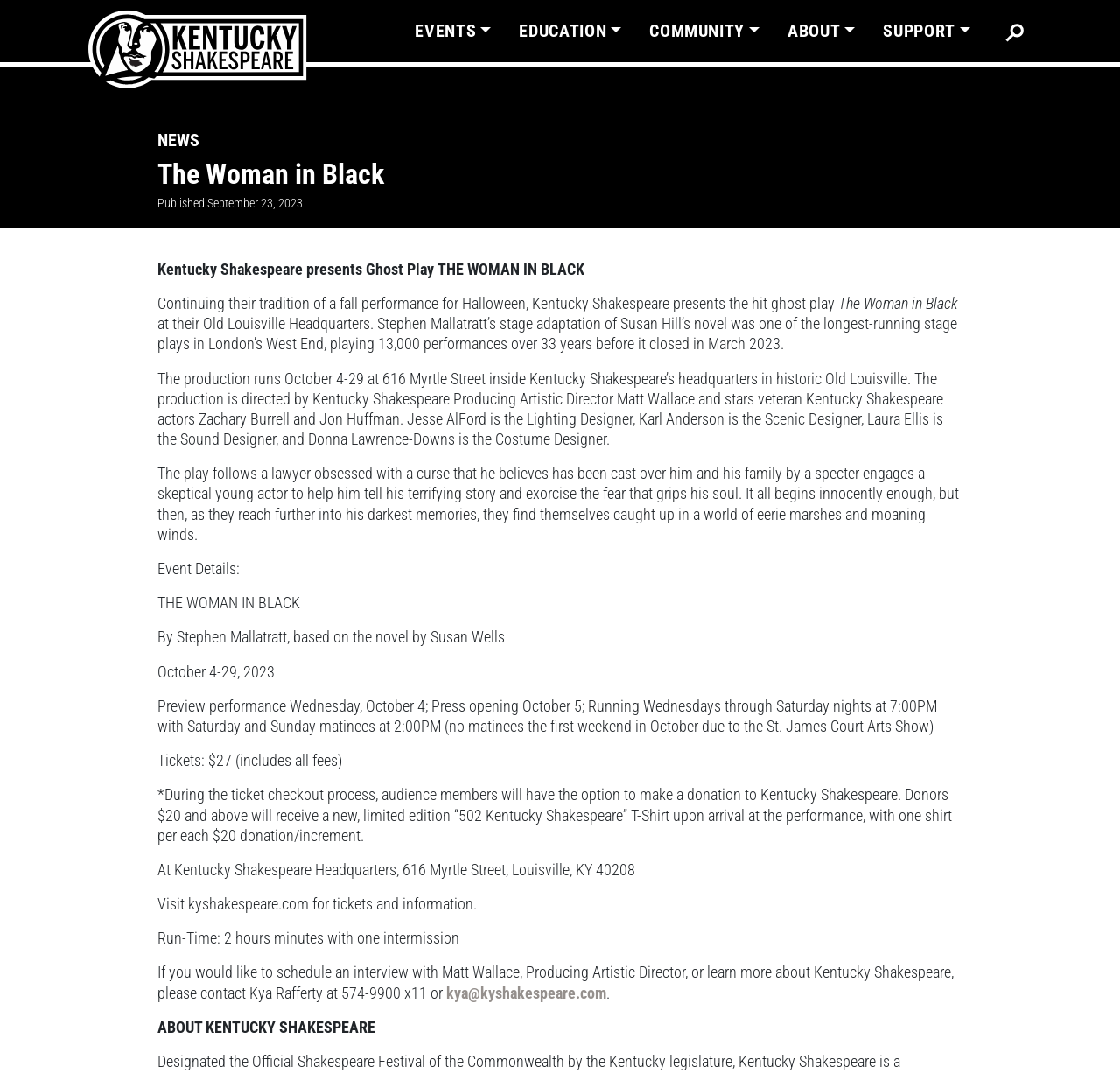What is the duration of the play? Based on the screenshot, please respond with a single word or phrase.

2 hours with one intermission